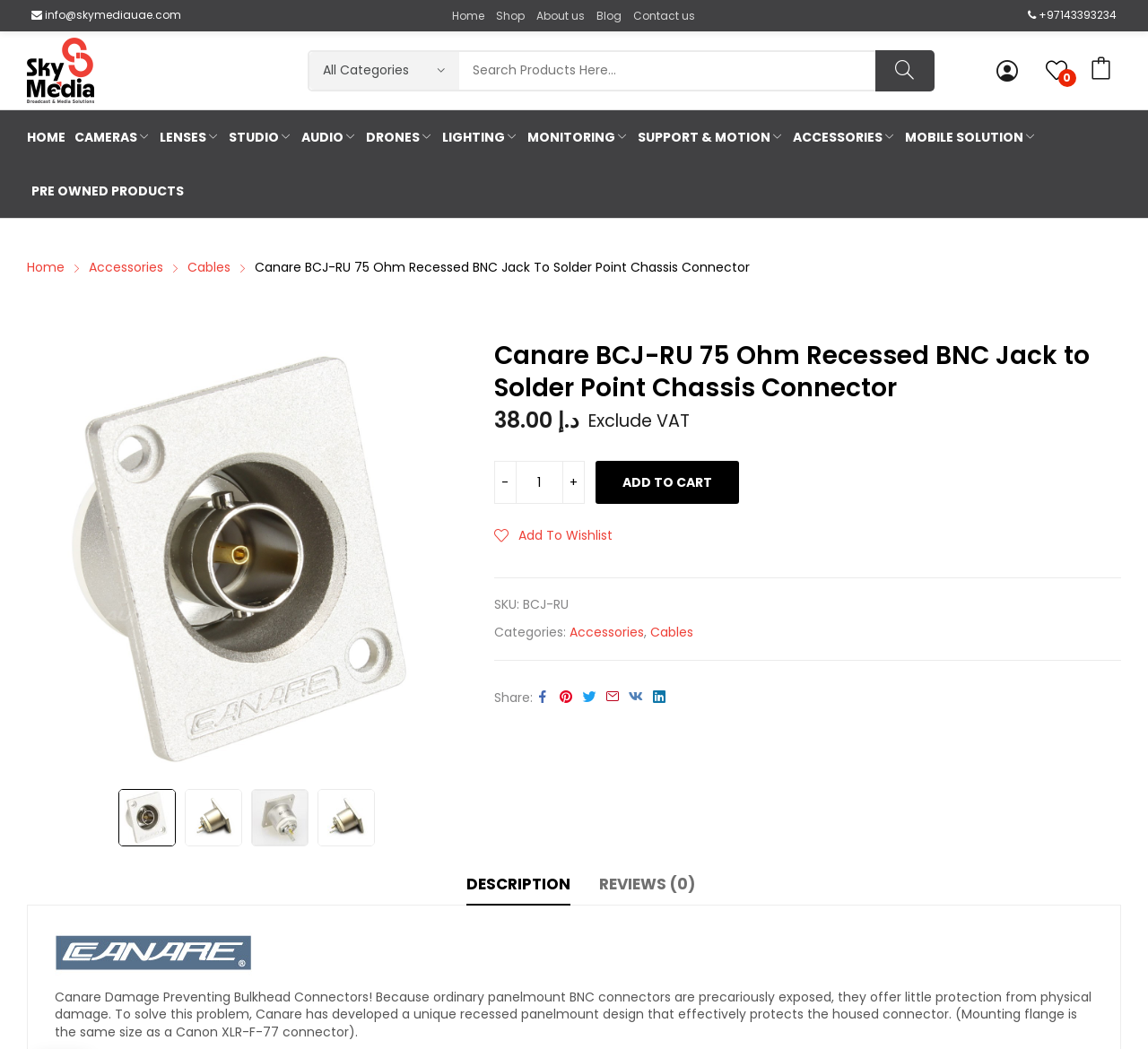Write an extensive caption that covers every aspect of the webpage.

This webpage is about Canare BCJ-RU 75 Ohm Recessed BNC Jack to Solder Point Chassis Connector, a product from SKYMEDIA. At the top left corner, there is a logo of SKYMEDIA with a link to the website. Next to it, there is a contact email and phone number. 

On the top navigation bar, there are links to 'Home', 'Shop', 'About us', 'Blog', and 'Contact us'. Below the navigation bar, there is a search bar with a combobox and a textbox to input search queries. 

On the left side of the page, there is a menu with links to different categories, including 'HOME', 'CAMERAS', 'LENSES', 'STUDIO', 'AUDIO', 'DRONES', and 'LIGHTING'. Each category has multiple sub-links to specific products or product types. 

The webpage has a total of 56 links, including the top navigation bar, the search bar, and the left-side menu. There are no images on the page except for the SKYMEDIA logo. The overall layout is organized, with clear categorization and easy navigation to different product categories.